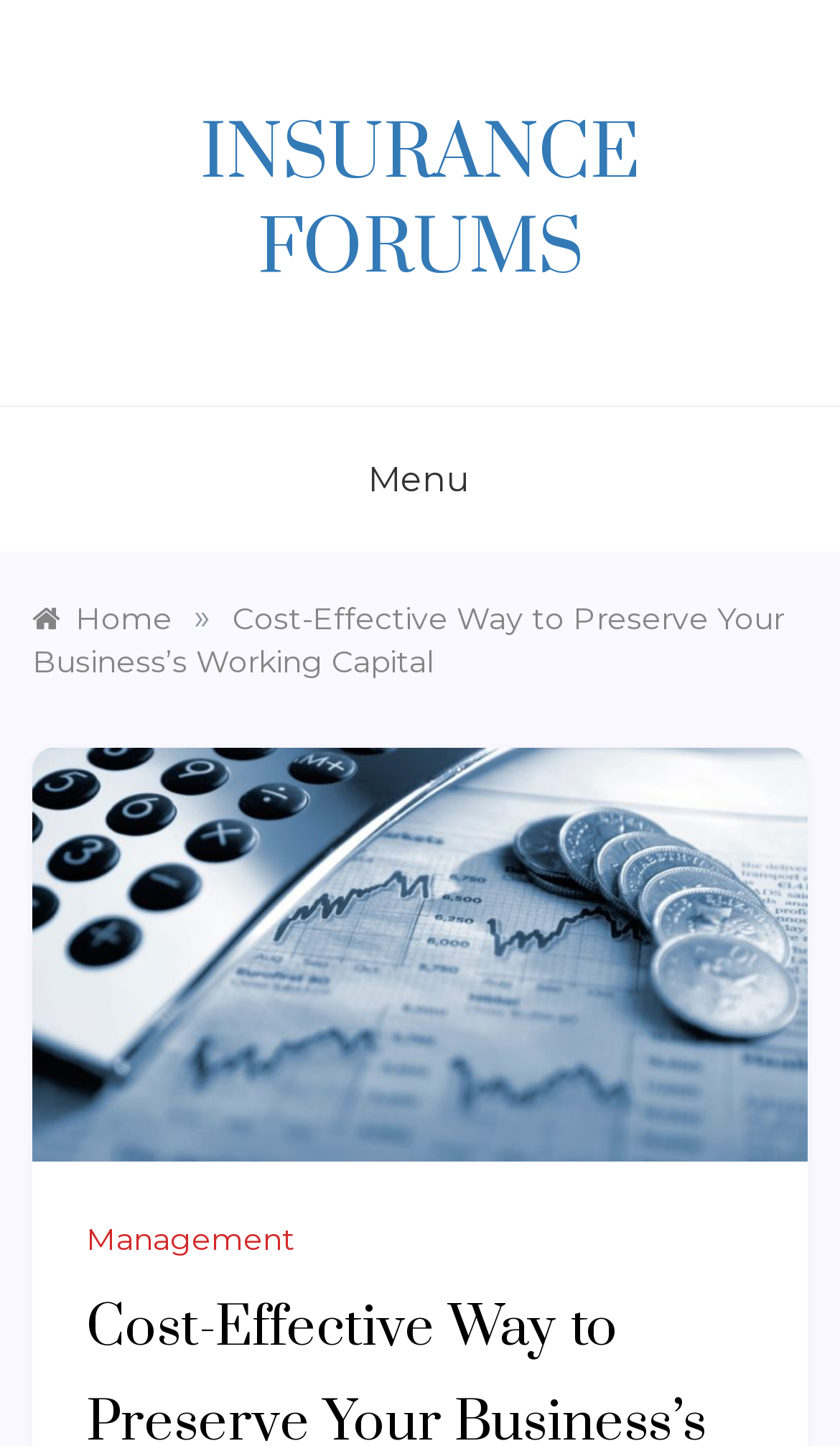What is the topic of the current article?
Please give a detailed and thorough answer to the question, covering all relevant points.

The topic of the current article can be determined by looking at the link text in the breadcrumb navigation, which mentions 'Cost-Effective Way to Preserve Your Business’s Working Capital'.